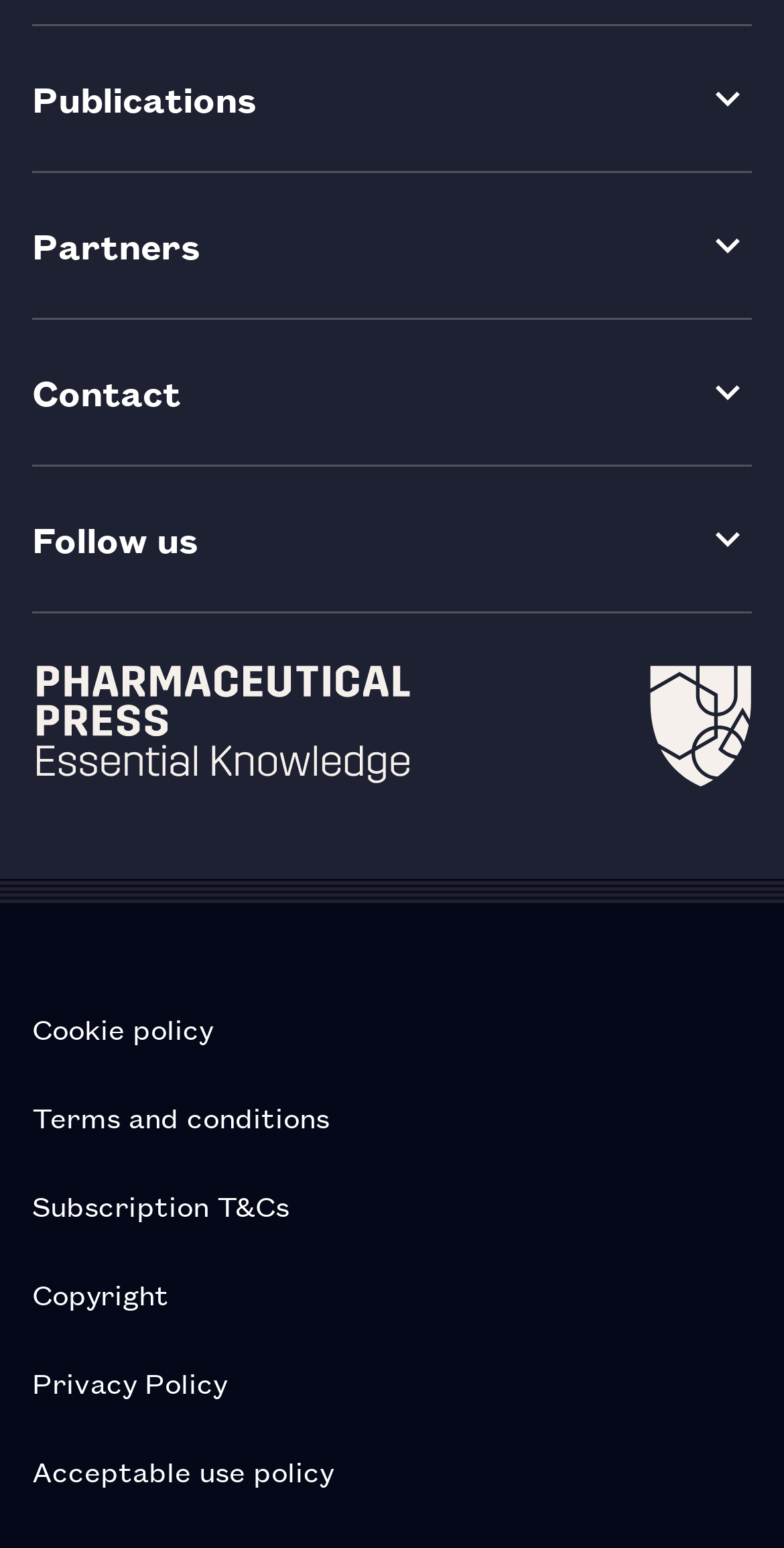How many links are there in the footer section?
Give a one-word or short-phrase answer derived from the screenshot.

6